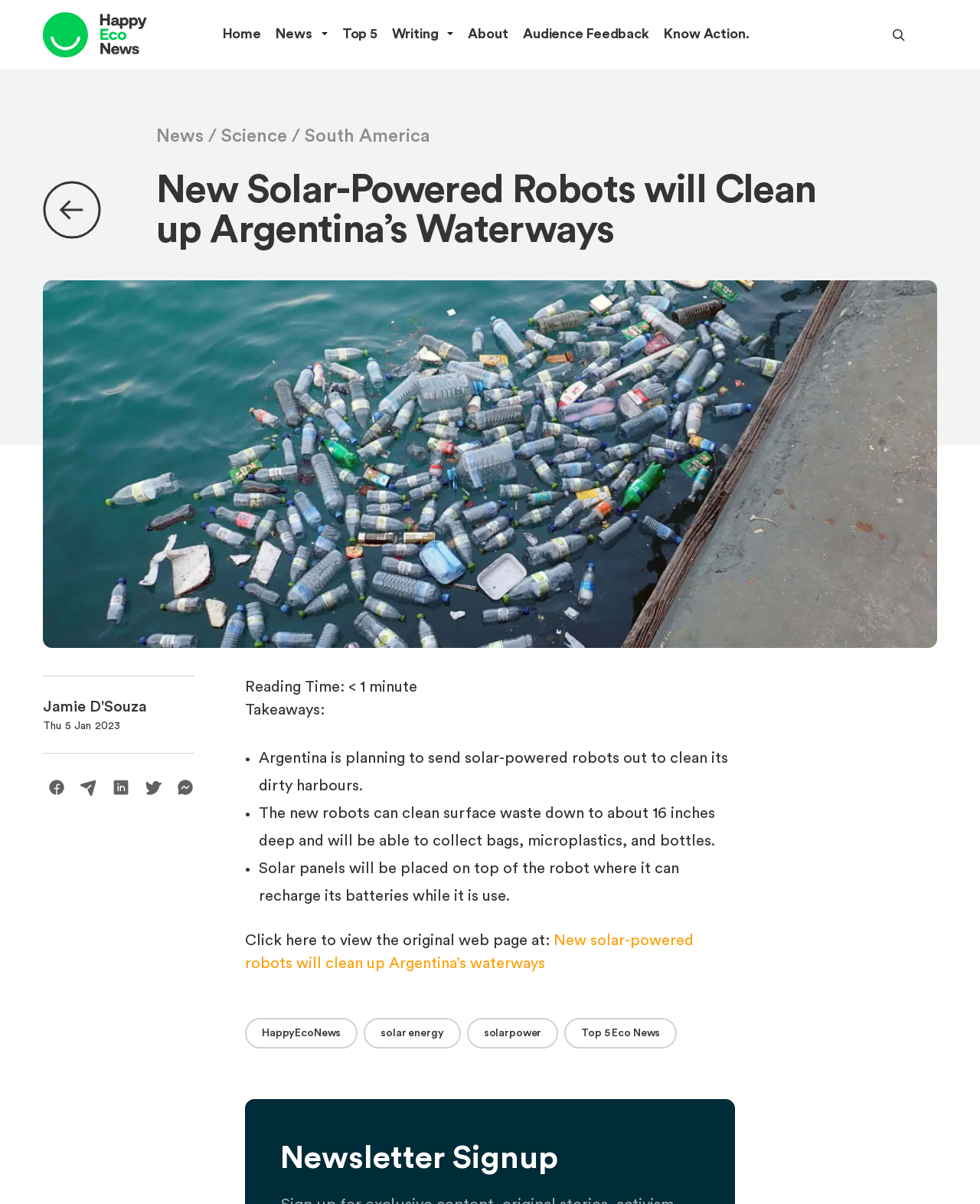What is the author of the latest article?
Please answer the question with a detailed and comprehensive explanation.

I found the author's name by looking at the link 'Jamie D'Souza' which is located below the heading of the latest article.